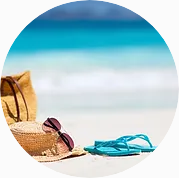Paint a vivid picture with your description of the image.

The image captures a serene beach scene, conveying a sense of relaxation and vacation bliss. It features a straw sun hat adorned with stylish sunglasses, positioned next to vibrant blue flip-flops resting on soft, white sand. In the background, the clear turquoise water seamlessly merges with the sky, enhancing the tropical atmosphere. This imagery aptly represents the theme of a beach vacation, inviting viewers to envision their ideal getaway by the sea.